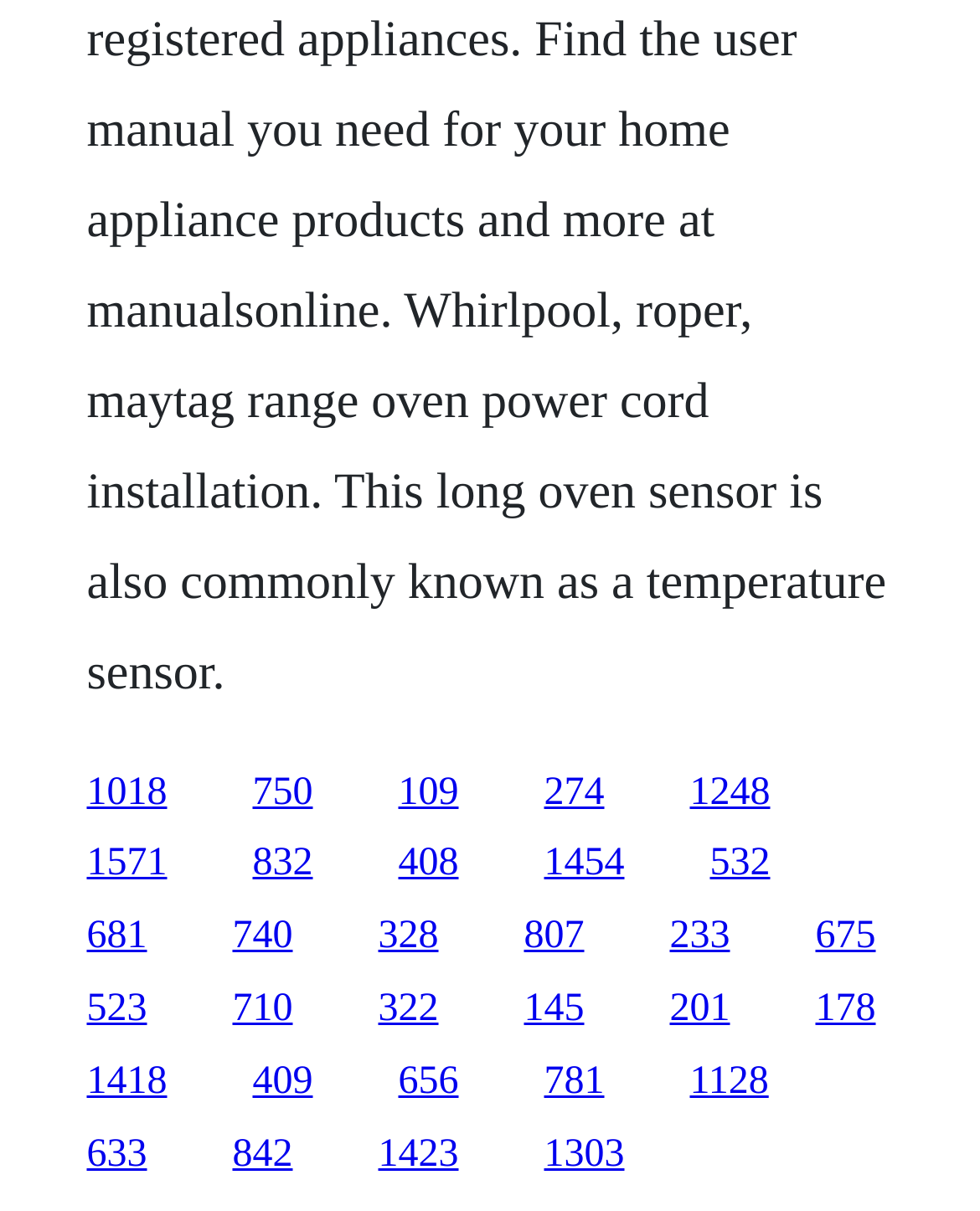Please identify the coordinates of the bounding box for the clickable region that will accomplish this instruction: "access the twenty-first link".

[0.832, 0.815, 0.894, 0.851]